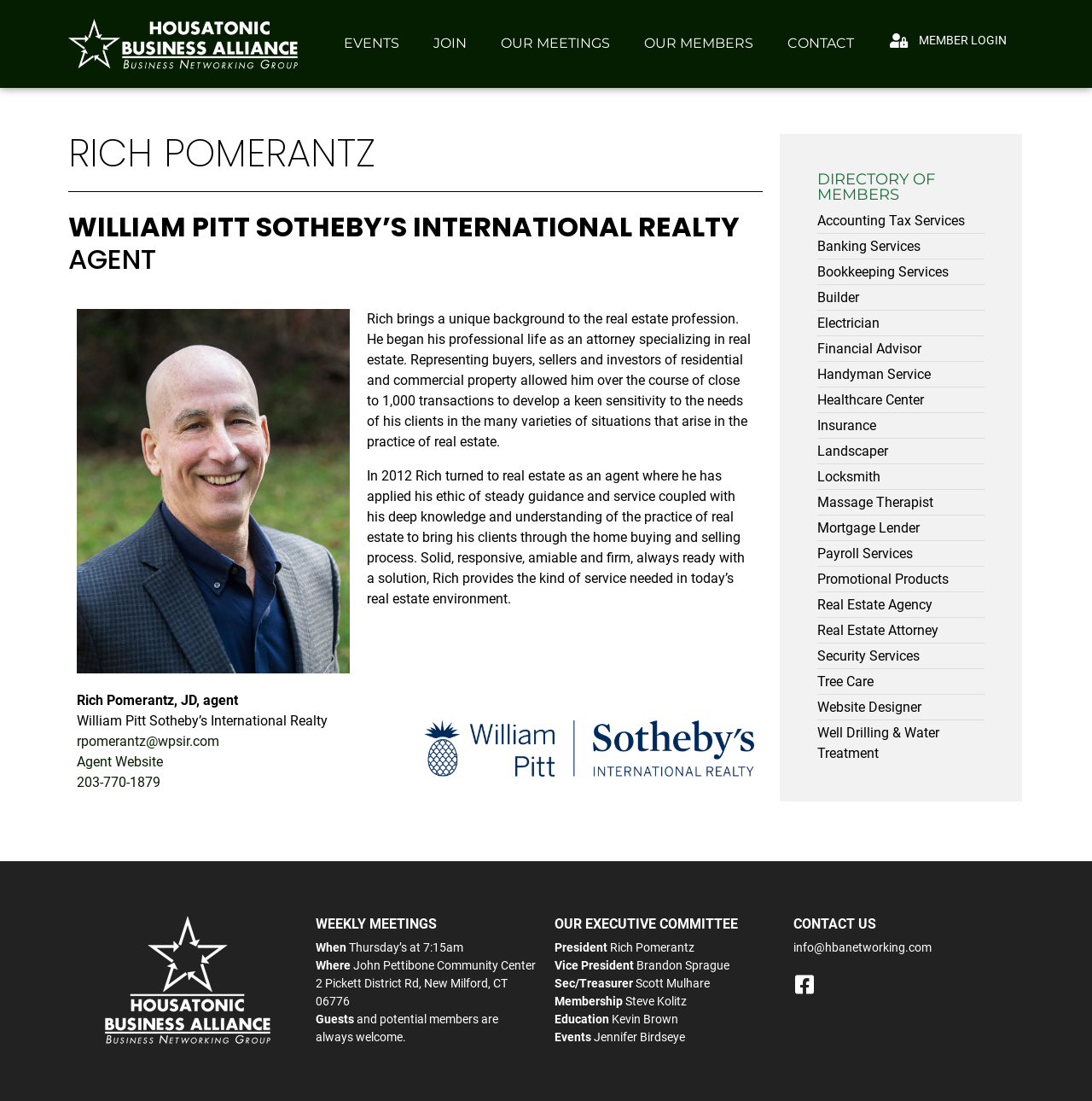Refer to the image and provide a thorough answer to this question:
What is the role of Rich Pomerantz in the executive committee?

Based on the webpage, Rich Pomerantz is the President of the executive committee, as indicated by the text 'President: Rich Pomerantz' in the 'OUR EXECUTIVE COMMITTEE' section.